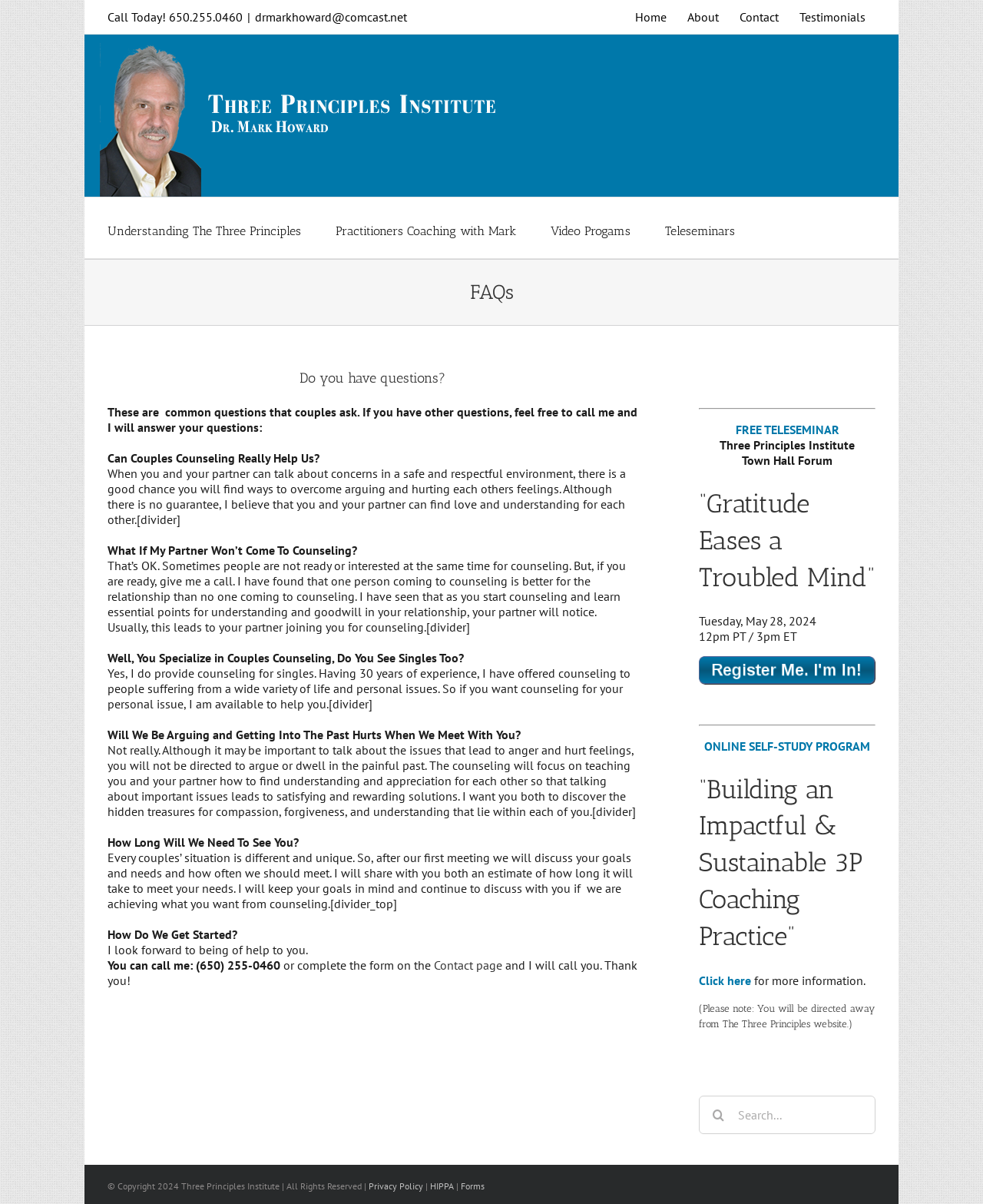Locate the bounding box coordinates of the element I should click to achieve the following instruction: "Click the 'Home' link".

[0.636, 0.0, 0.688, 0.028]